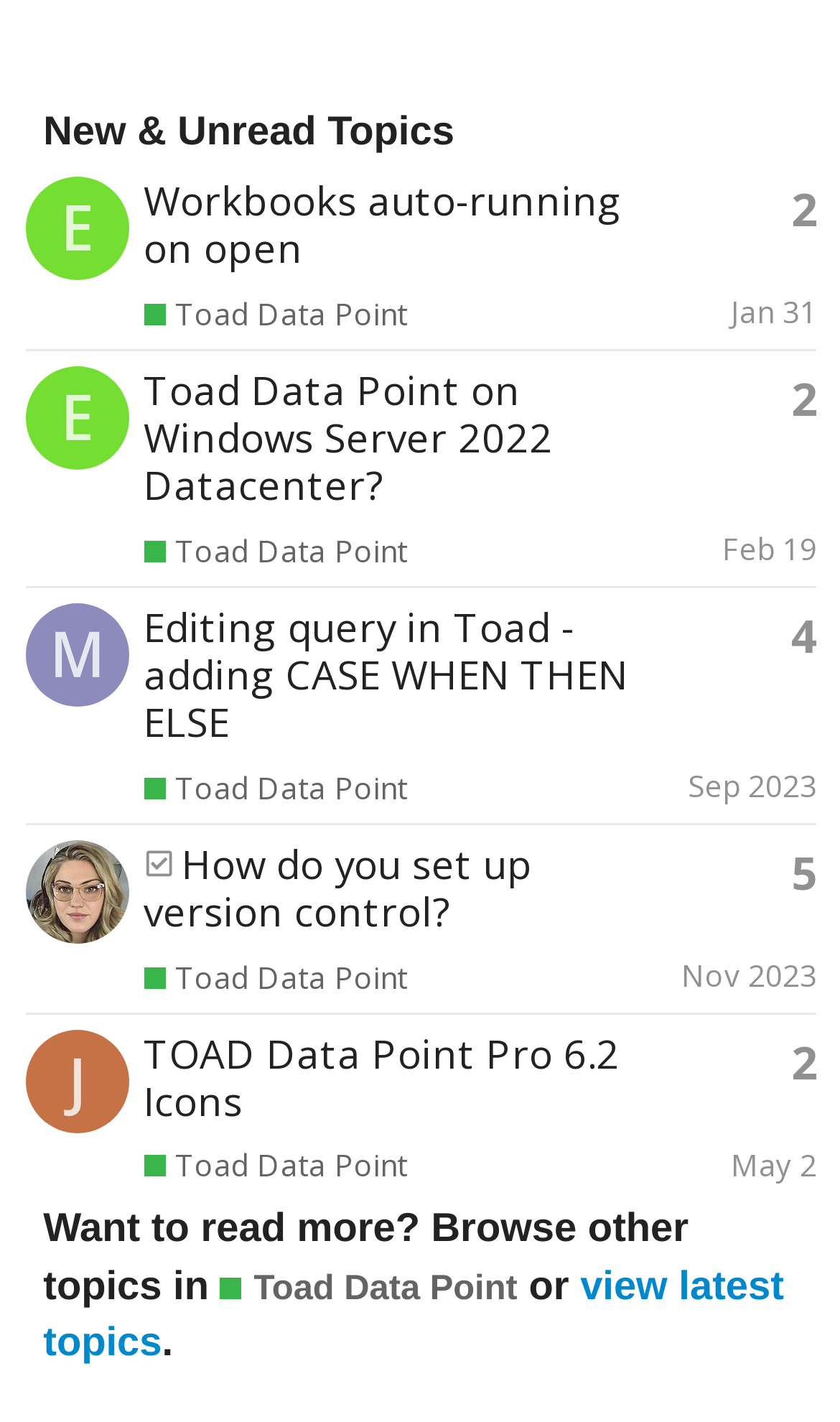Given the description of the UI element: "2", predict the bounding box coordinates in the form of [left, top, right, bottom], with each value being a float between 0 and 1.

[0.942, 0.263, 0.973, 0.295]